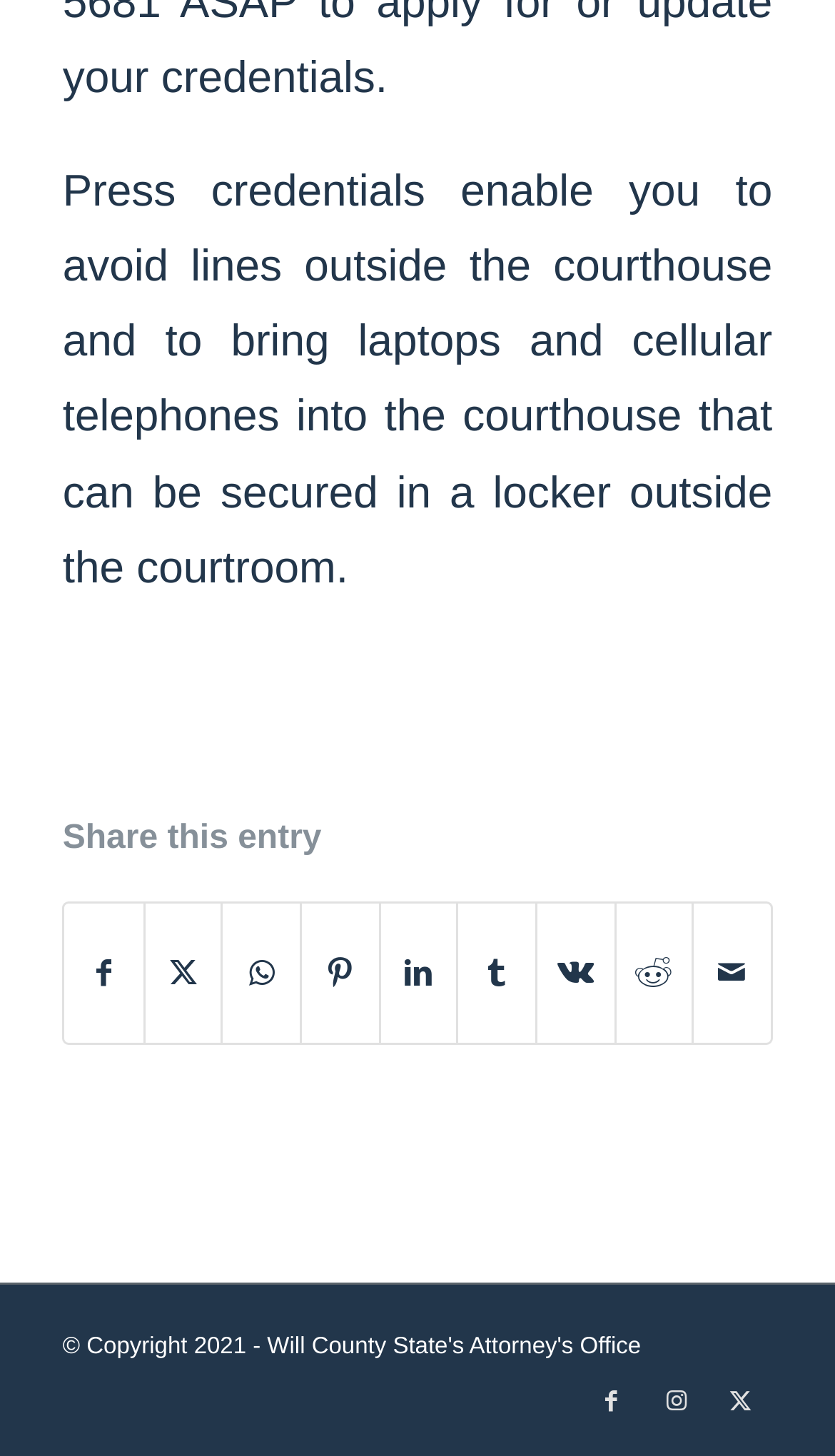Please give a succinct answer using a single word or phrase:
How many links are present at the bottom of the page?

3